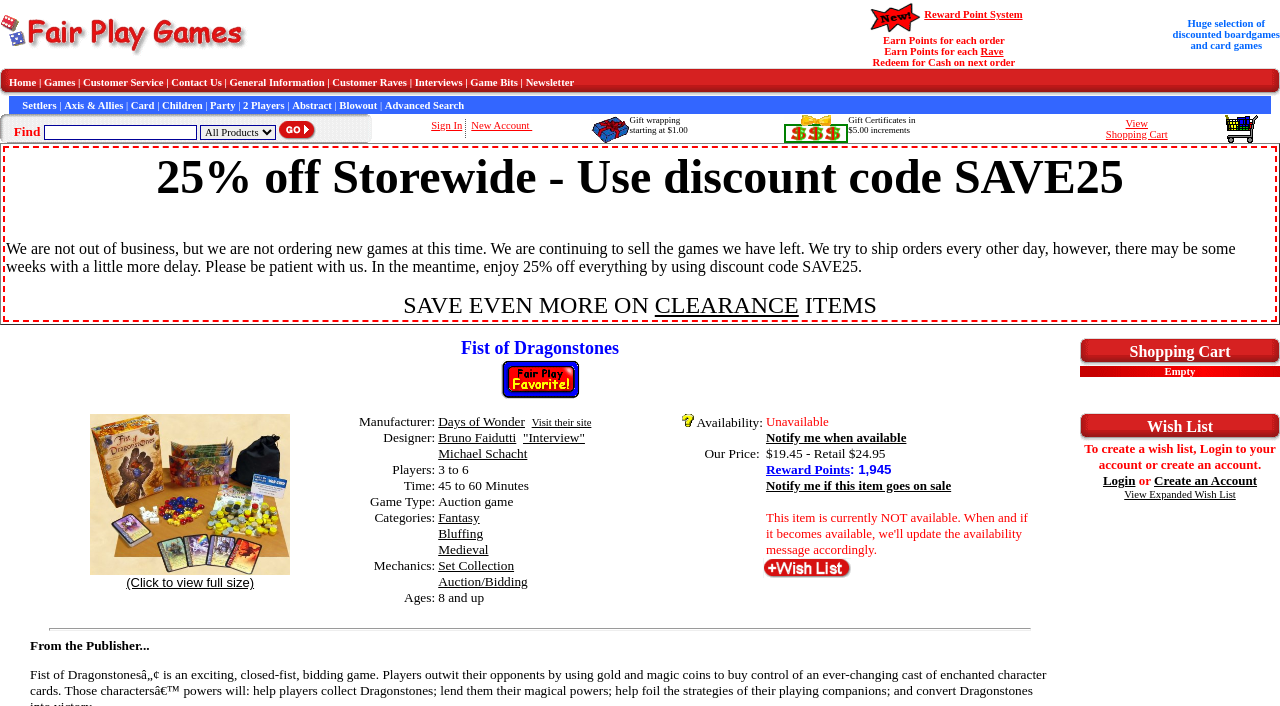Identify the bounding box coordinates of the region that should be clicked to execute the following instruction: "Click on the 'Contact' link".

None